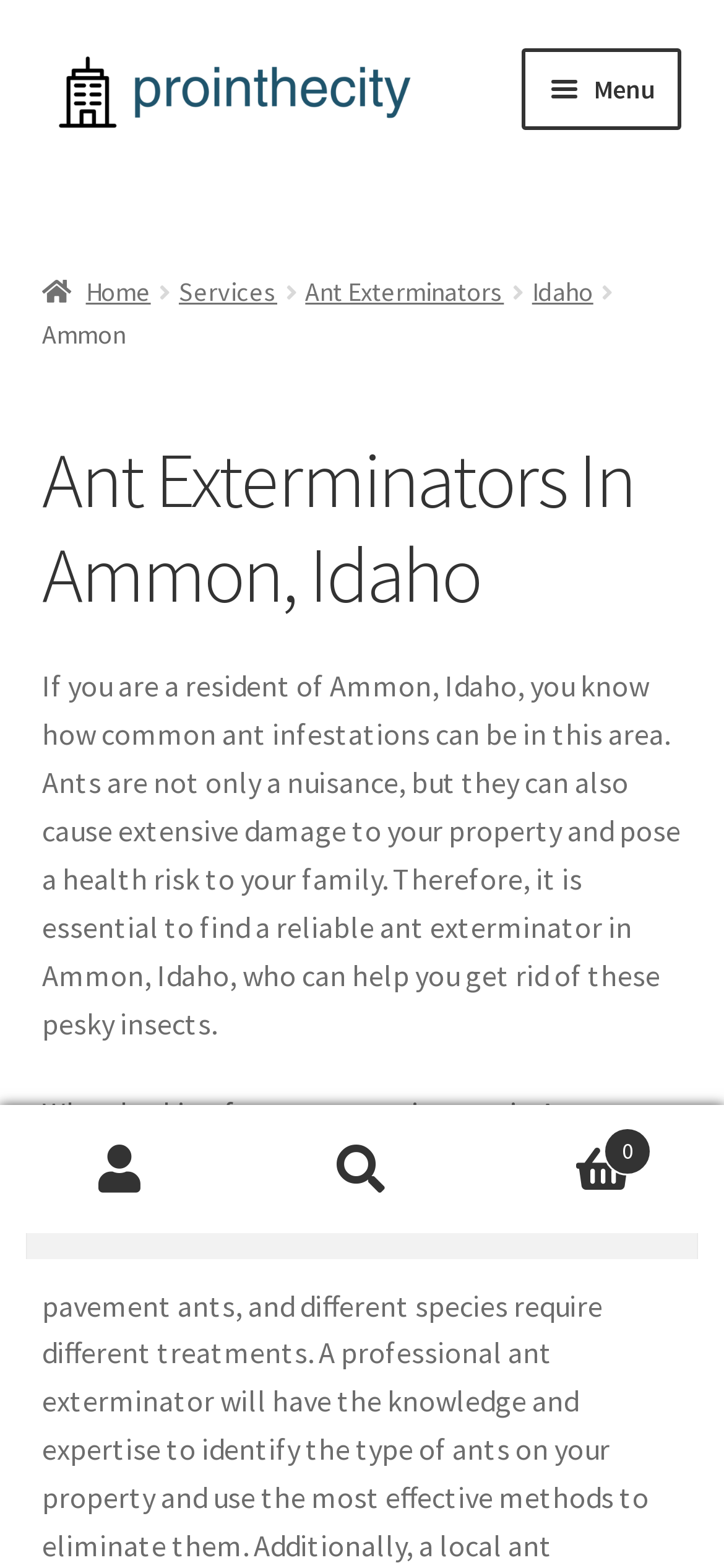Identify the bounding box for the described UI element: "Disclaimer".

None